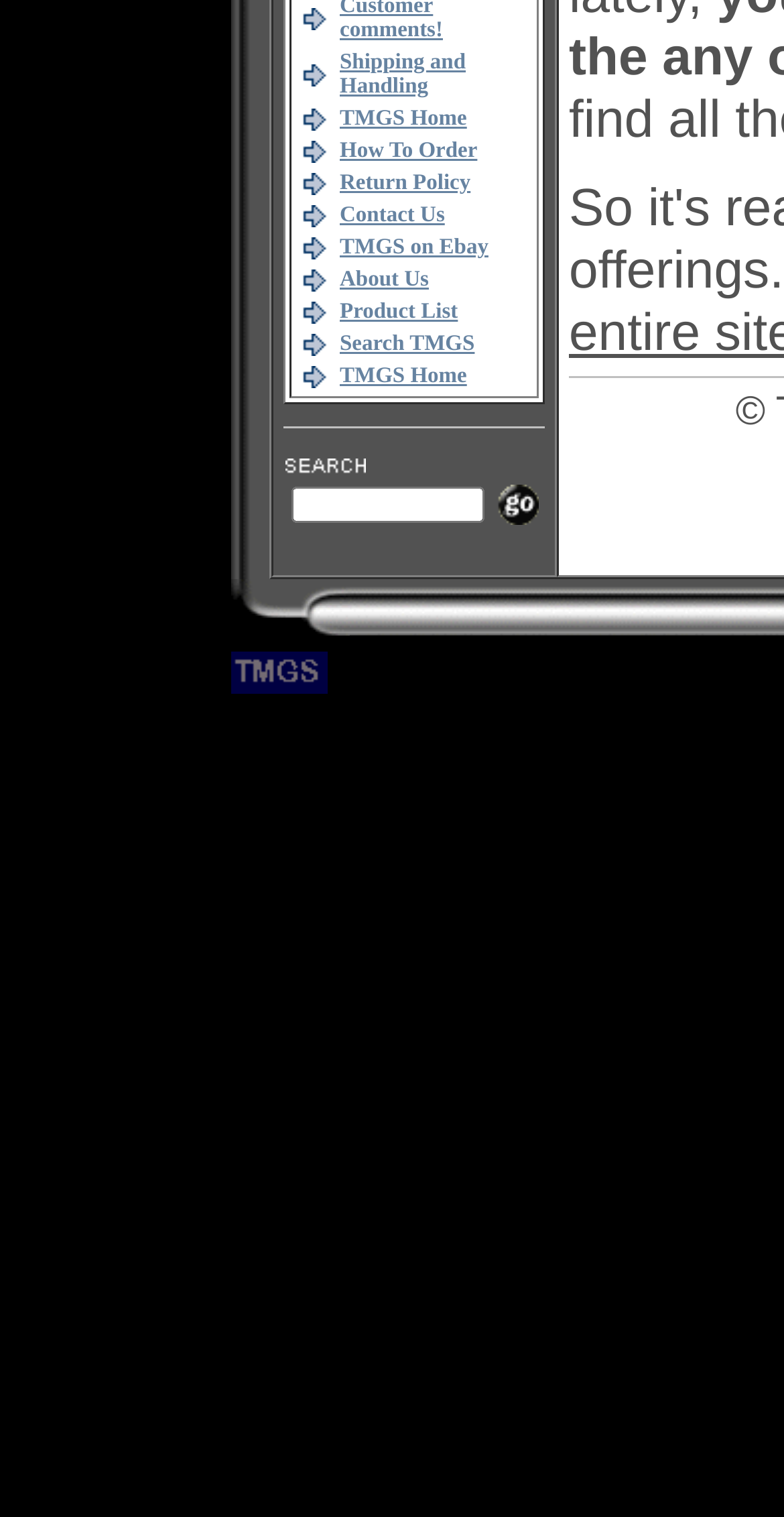Using the element description Shipping and Handling, predict the bounding box coordinates for the UI element. Provide the coordinates in (top-left x, top-left y, bottom-right x, bottom-right y) format with values ranging from 0 to 1.

[0.433, 0.033, 0.594, 0.065]